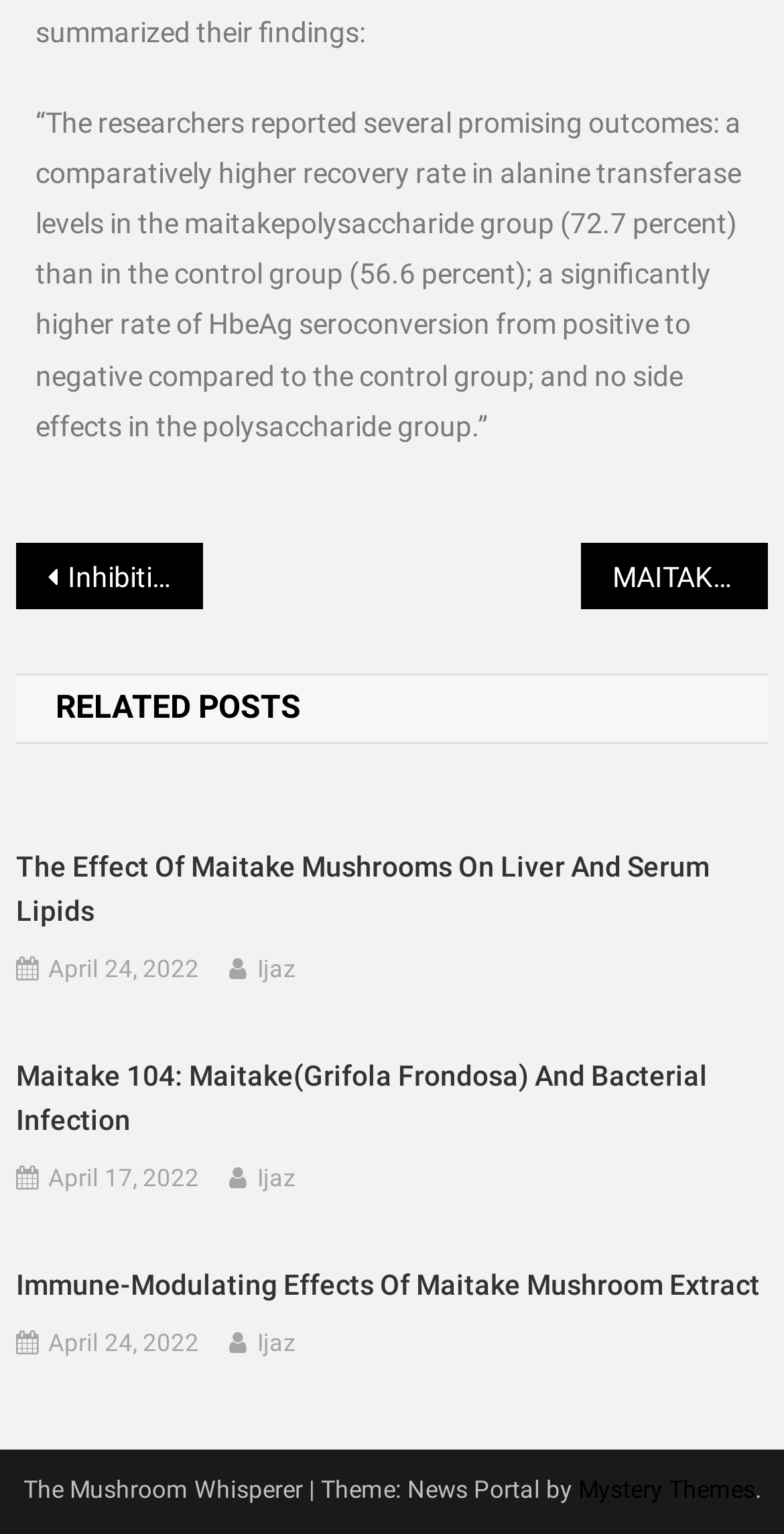Please locate the bounding box coordinates of the region I need to click to follow this instruction: "Explore the immune-modulating effects of maitake mushroom extract".

[0.02, 0.823, 0.98, 0.852]